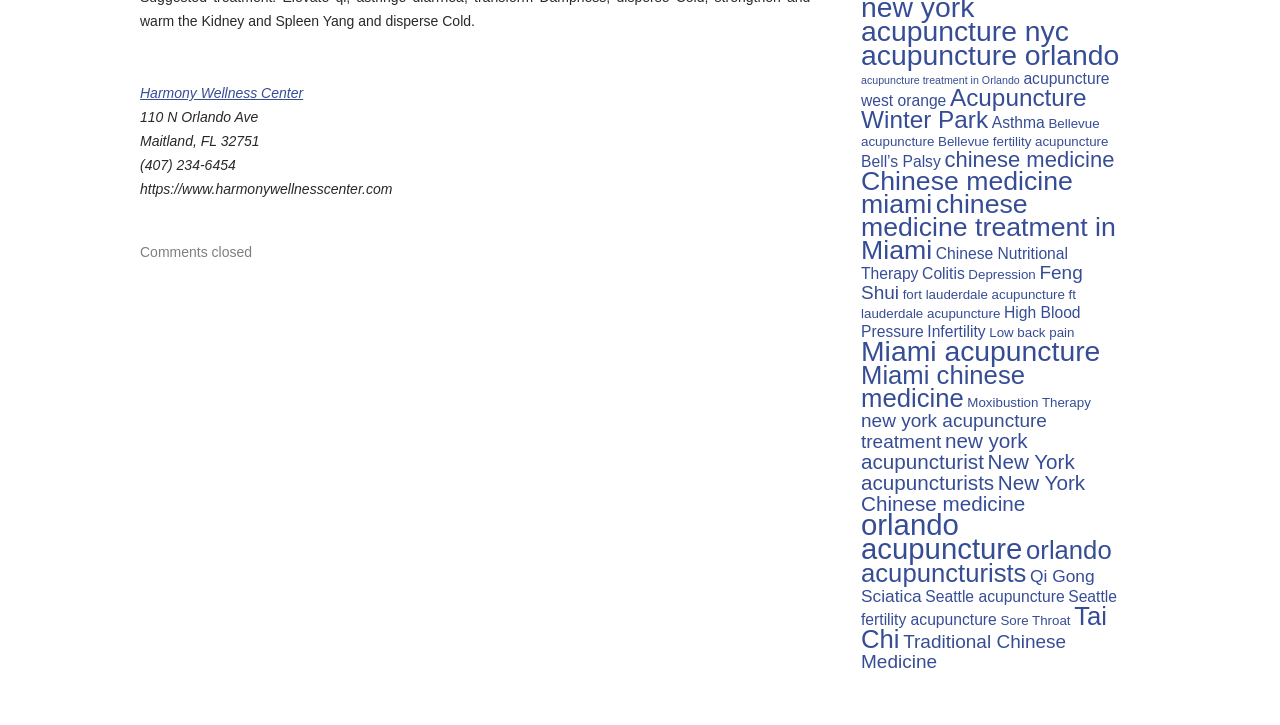Answer the question with a brief word or phrase:
What is the phone number of the wellness center?

(407) 234-6454